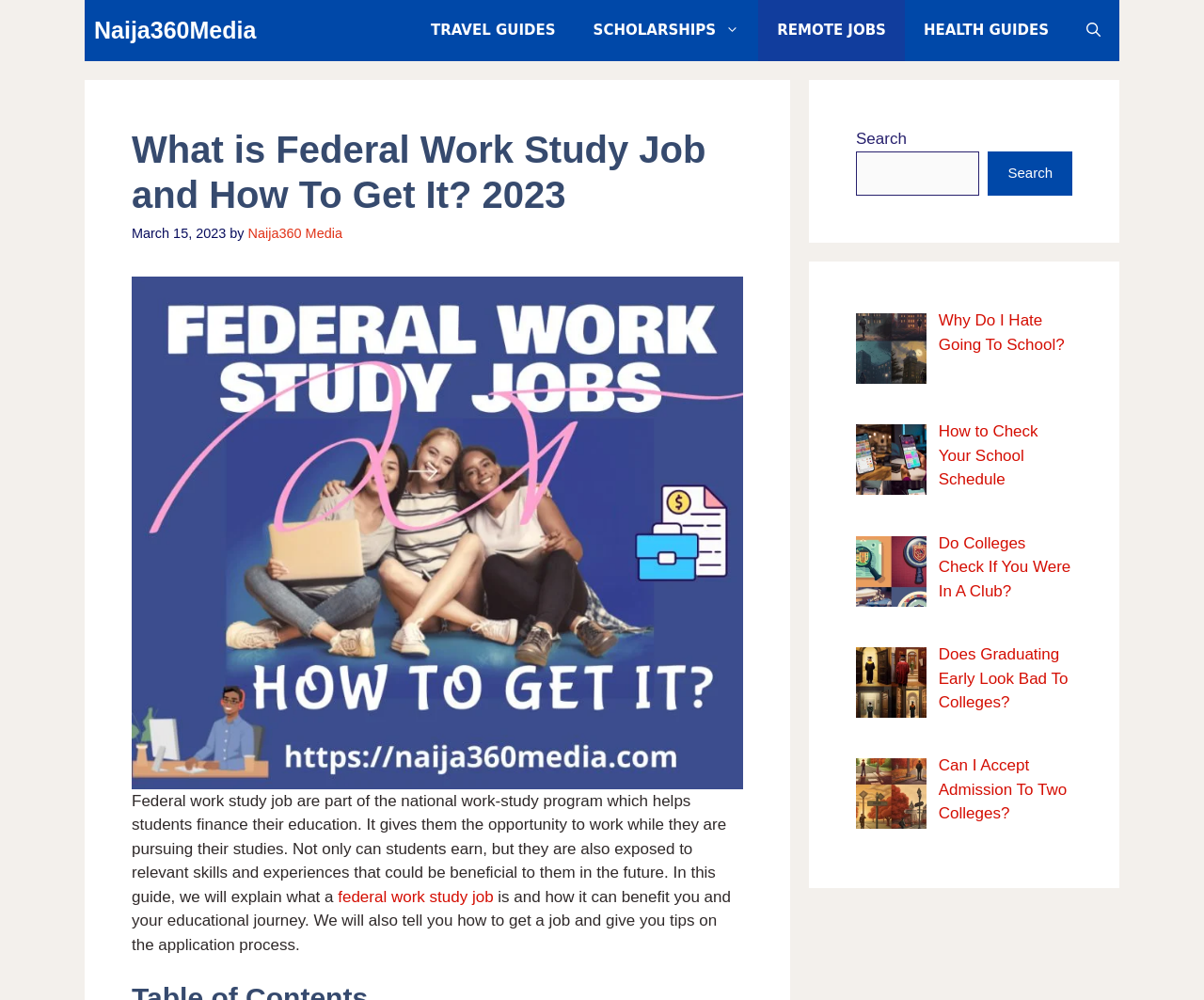Predict the bounding box coordinates of the UI element that matches this description: "parent_node: Search name="s"". The coordinates should be in the format [left, top, right, bottom] with each value between 0 and 1.

[0.711, 0.151, 0.813, 0.196]